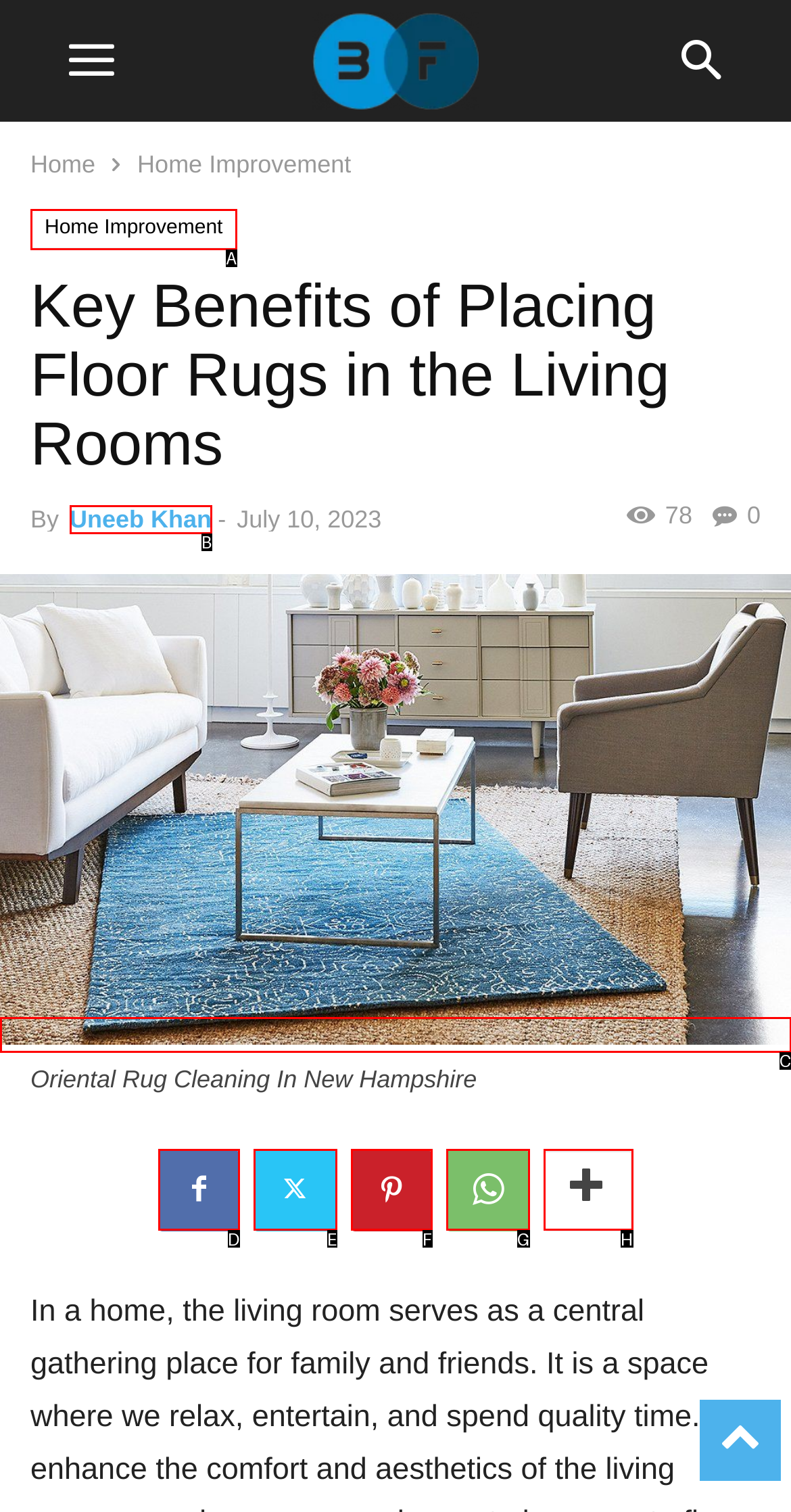For the task "view oriental rug cleaning in new hampshire", which option's letter should you click? Answer with the letter only.

C